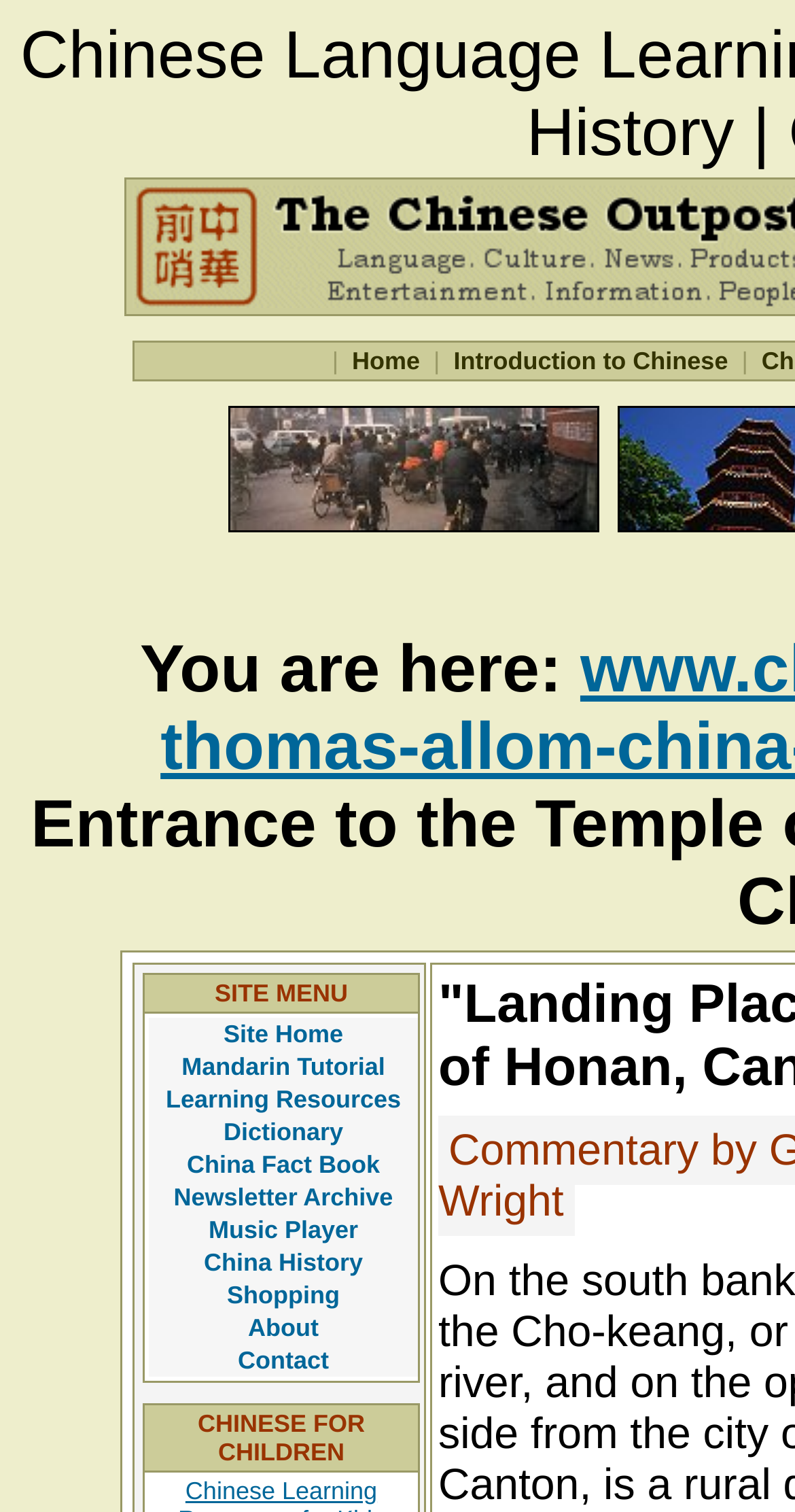Find and provide the bounding box coordinates for the UI element described with: "Newsletter Archive".

[0.216, 0.697, 0.497, 0.719]